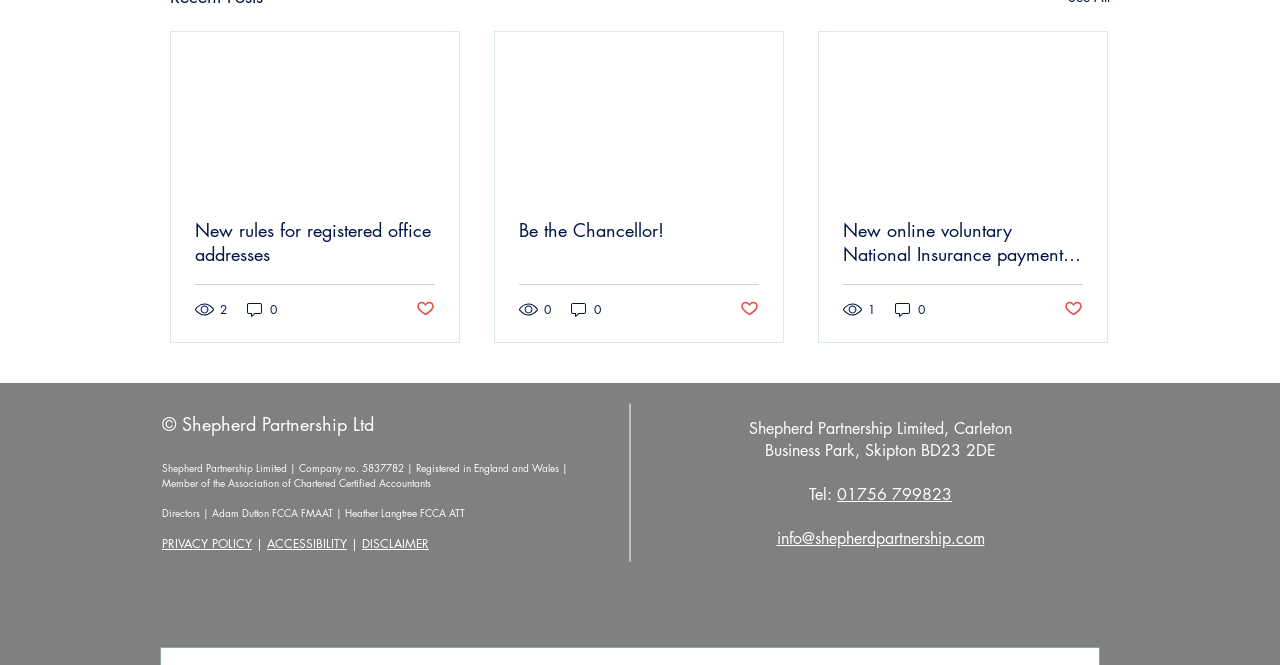Bounding box coordinates are specified in the format (top-left x, top-left y, bottom-right x, bottom-right y). All values are floating point numbers bounded between 0 and 1. Please provide the bounding box coordinate of the region this sentence describes: ACCESSIBILITY

[0.209, 0.805, 0.271, 0.83]